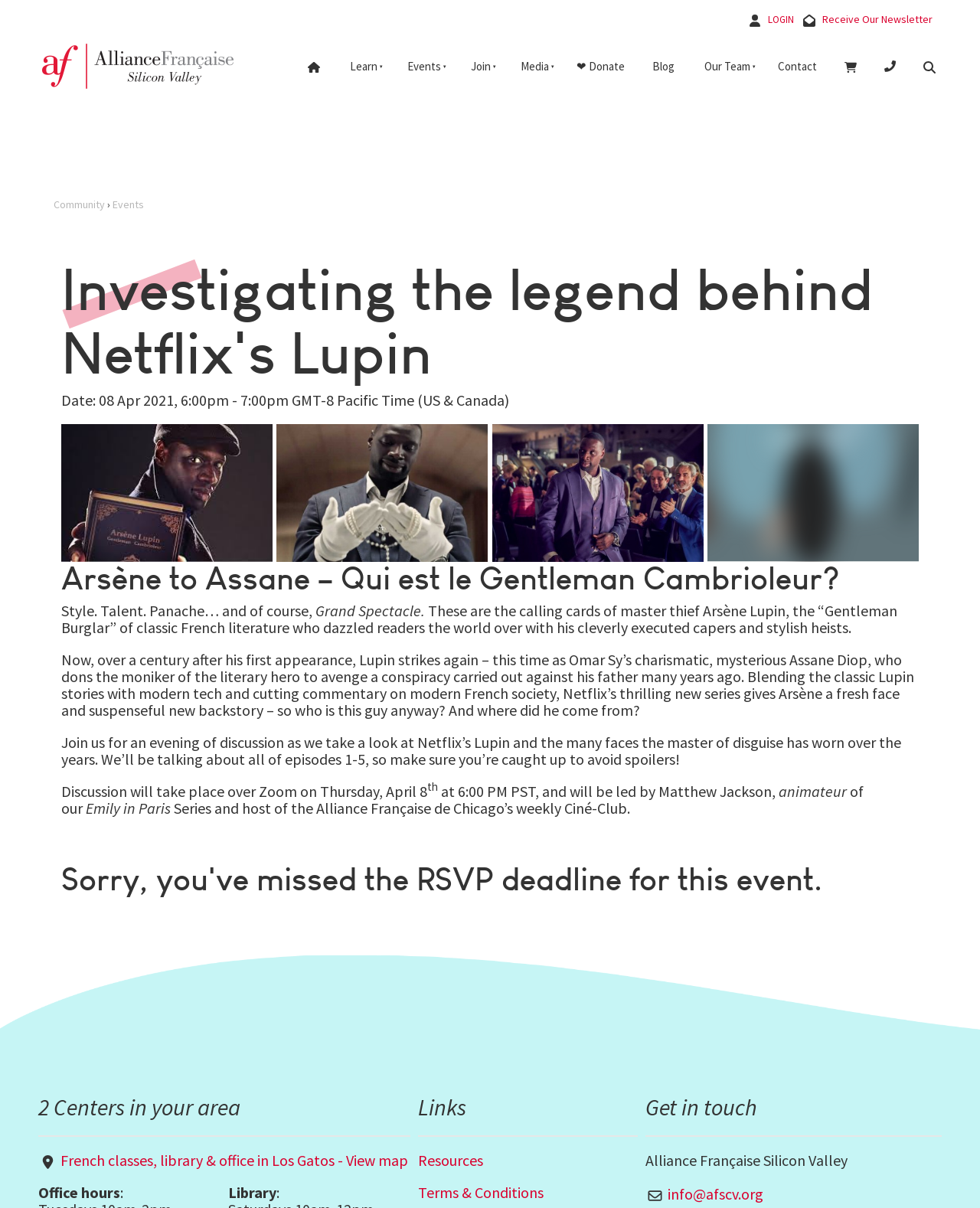Could you provide the bounding box coordinates for the portion of the screen to click to complete this instruction: "Click the 'LOGIN' button"?

[0.784, 0.01, 0.812, 0.022]